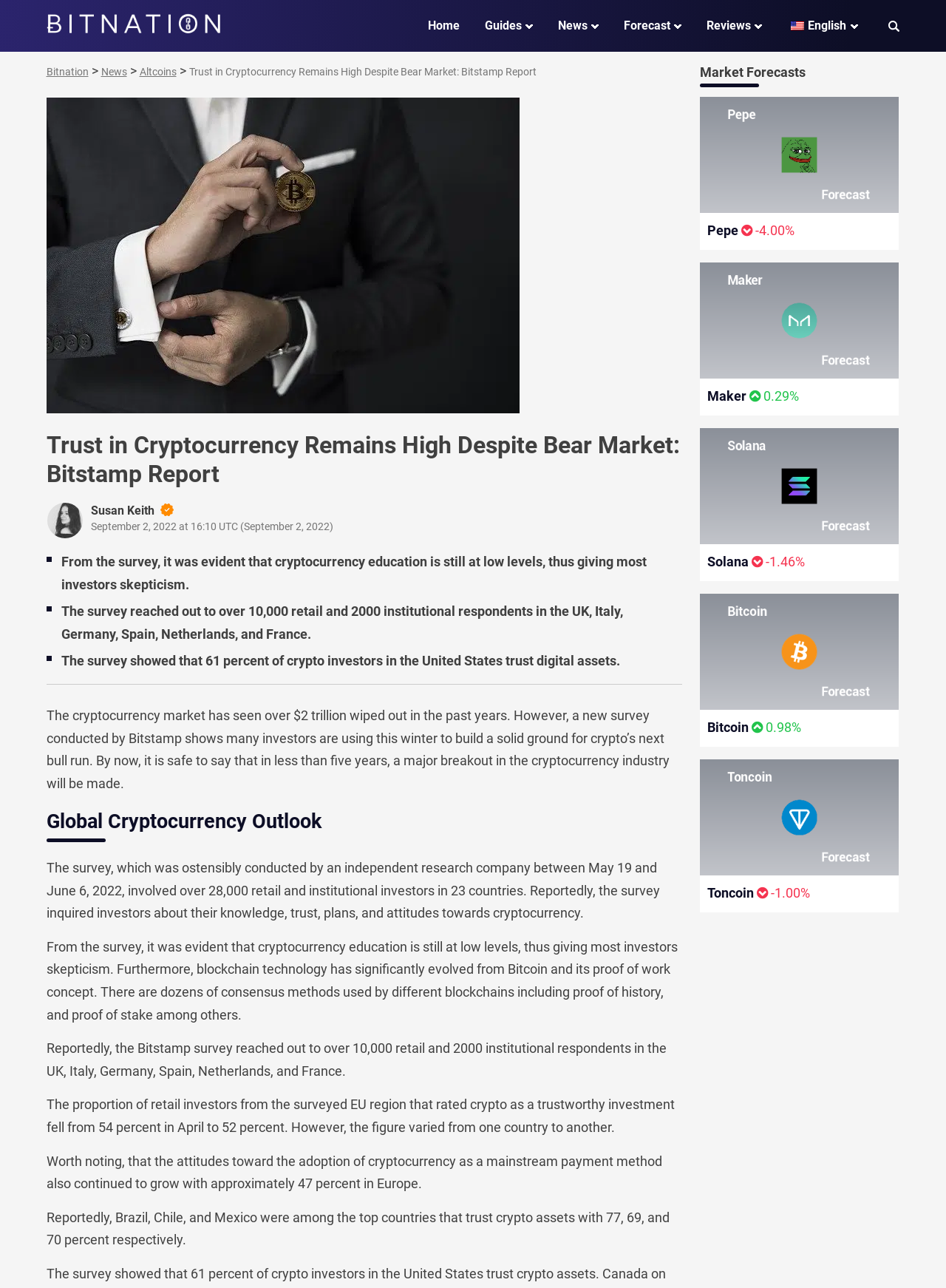Can you give a comprehensive explanation to the question given the content of the image?
What is the change in Pepe's price prediction?

The article provides a section on market forecasts, which includes a link to 'Pepe Price Prediction' with a corresponding change in price prediction of '-4.00%'. This information can be found in the article's body, specifically in the section discussing market forecasts.